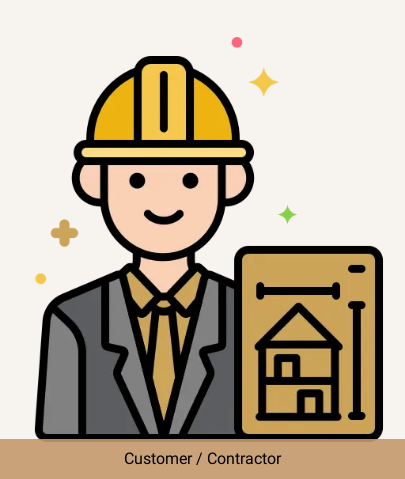Using the information in the image, give a detailed answer to the following question: What is written on the label below the character?

The label below the character reads 'Customer / Contractor', indicating their dual role in the construction process, emphasizing the collaboration between clients and construction professionals.